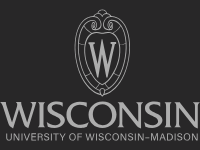What is the color of the background?
Please provide a comprehensive answer based on the visual information in the image.

The logo is presented on a dark background, which enhances its visual appeal and underscores the university's commitment to educational rigor and community engagement.